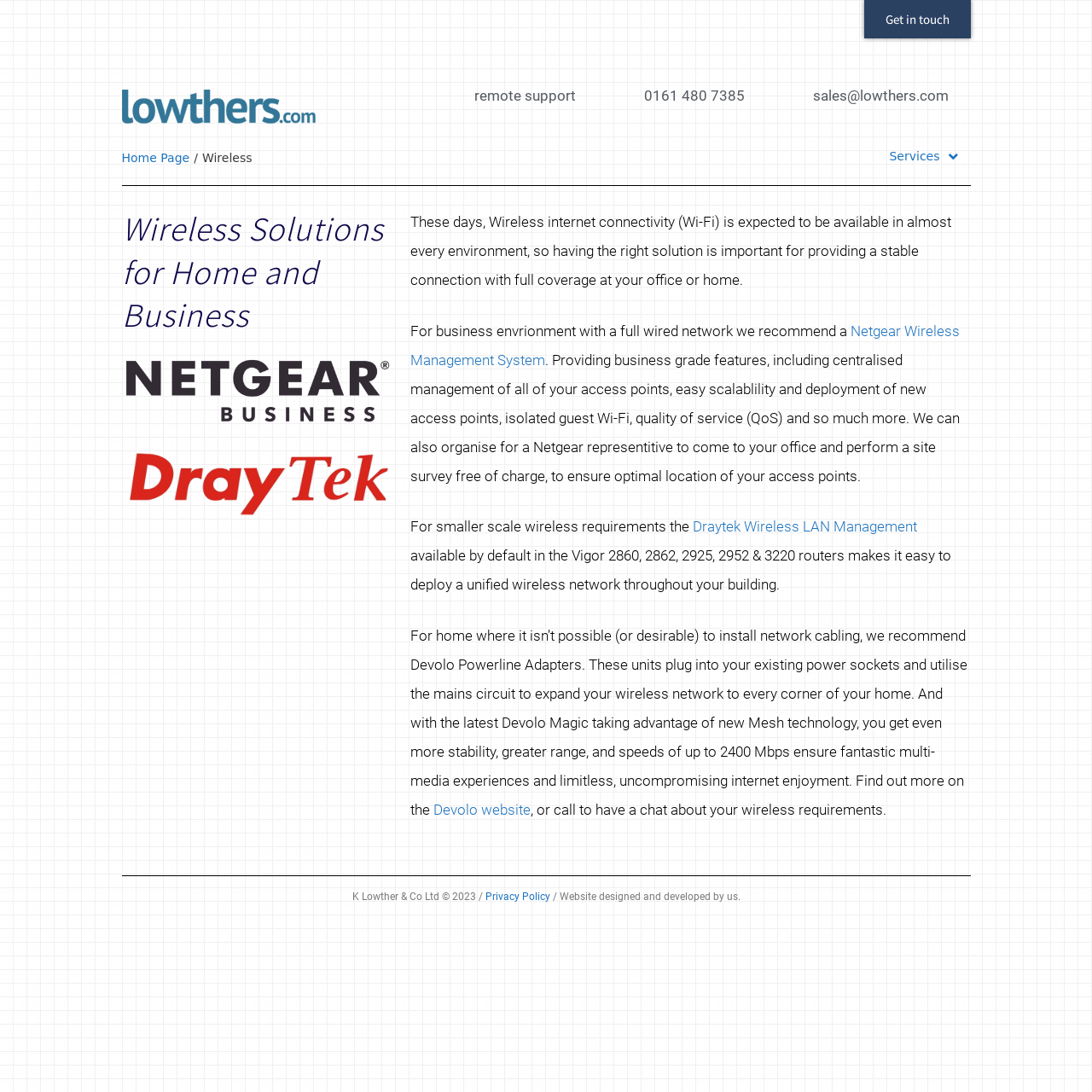What is the purpose of Devolo Powerline Adapters?
Use the image to give a comprehensive and detailed response to the question.

I found this answer by reading the text that says 'For home where it isn’t possible (or desirable) to install network cabling, we recommend Devolo Powerline Adapters. These units plug into your existing power sockets and utilise the mains circuit to expand your wireless network to every corner of your home'.